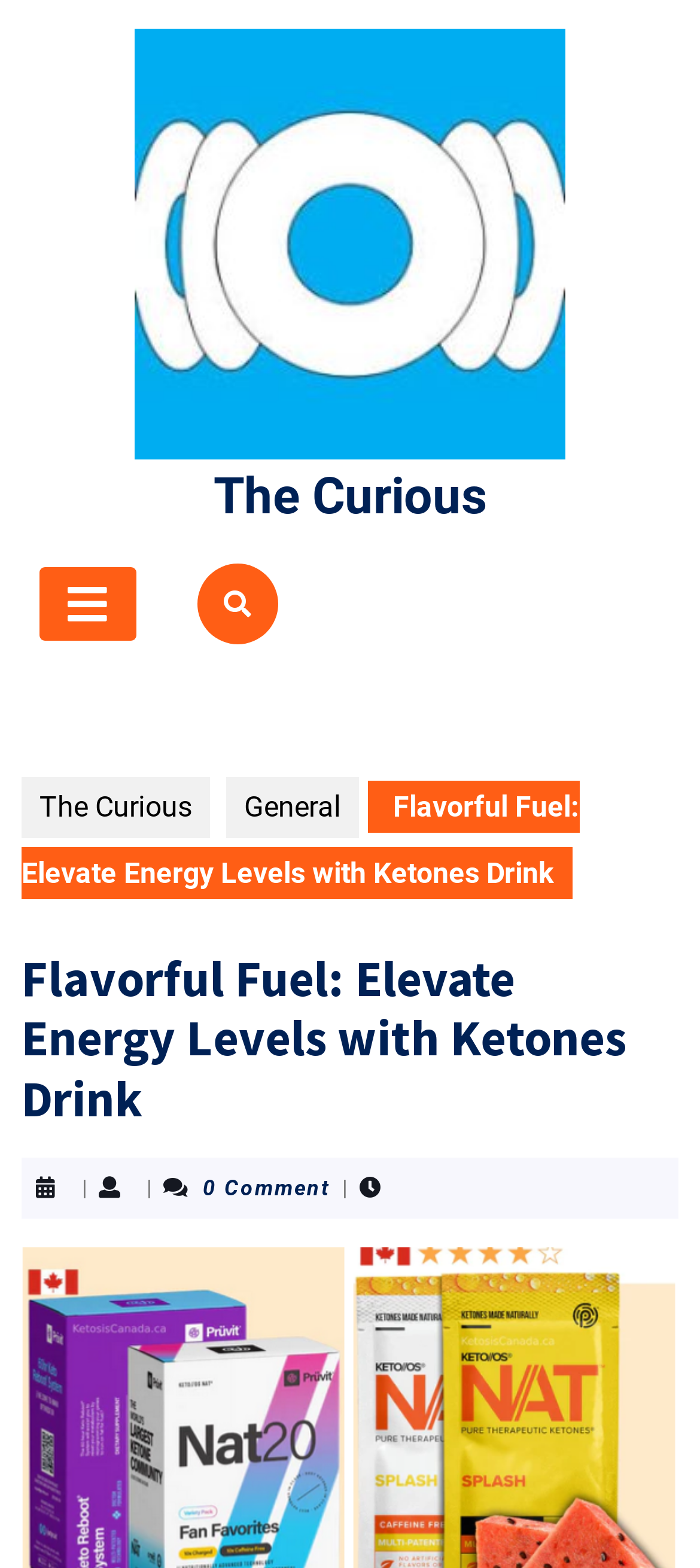What is the symbol on the tab button?
Based on the content of the image, thoroughly explain and answer the question.

I examined the tab element with the description 'Open Button' and found that it has a symbol '' which is likely an icon for opening or expanding something.